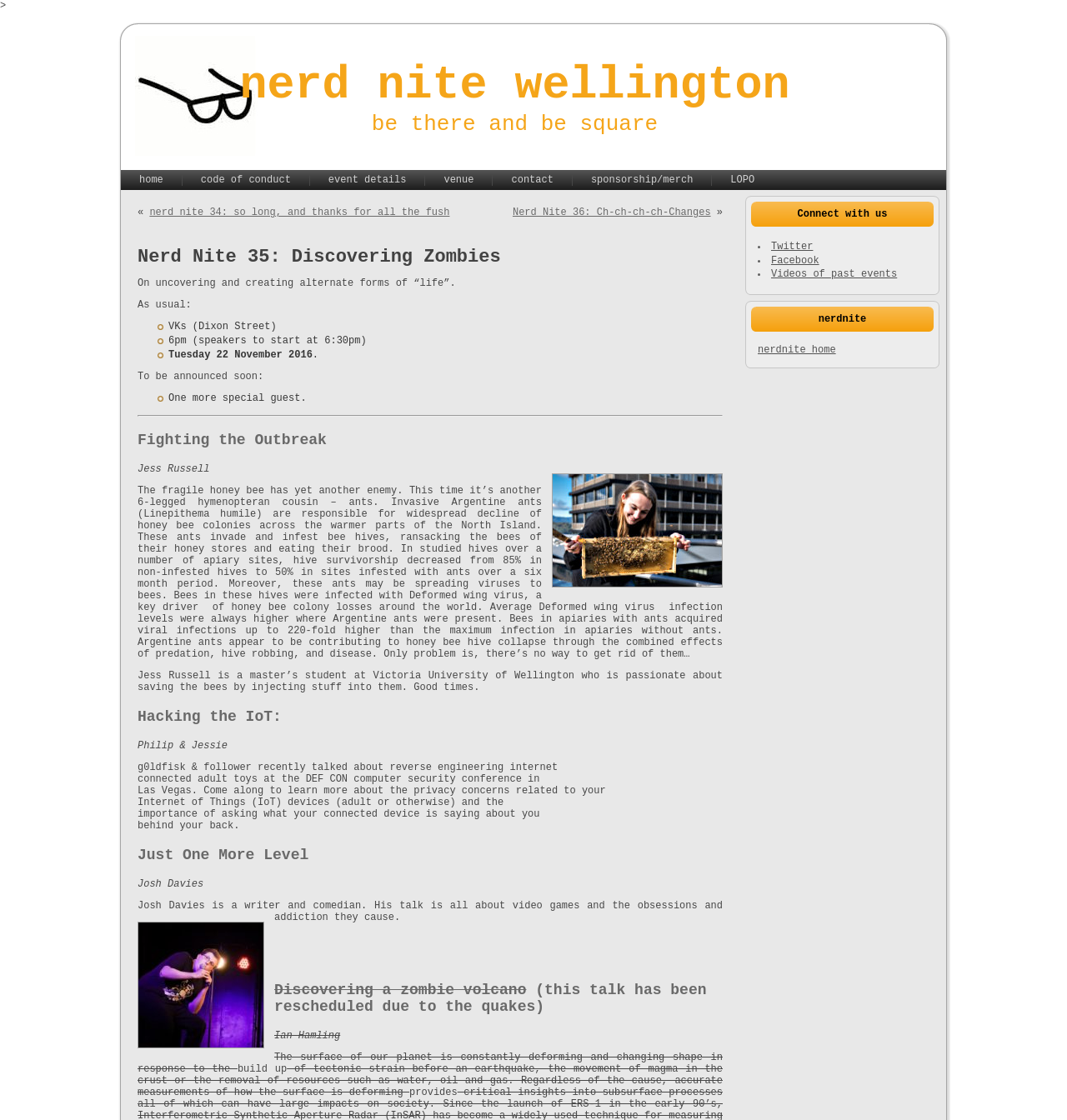Please specify the bounding box coordinates of the clickable region necessary for completing the following instruction: "go to nerd nite wellington". The coordinates must consist of four float numbers between 0 and 1, i.e., [left, top, right, bottom].

[0.225, 0.053, 0.74, 0.1]